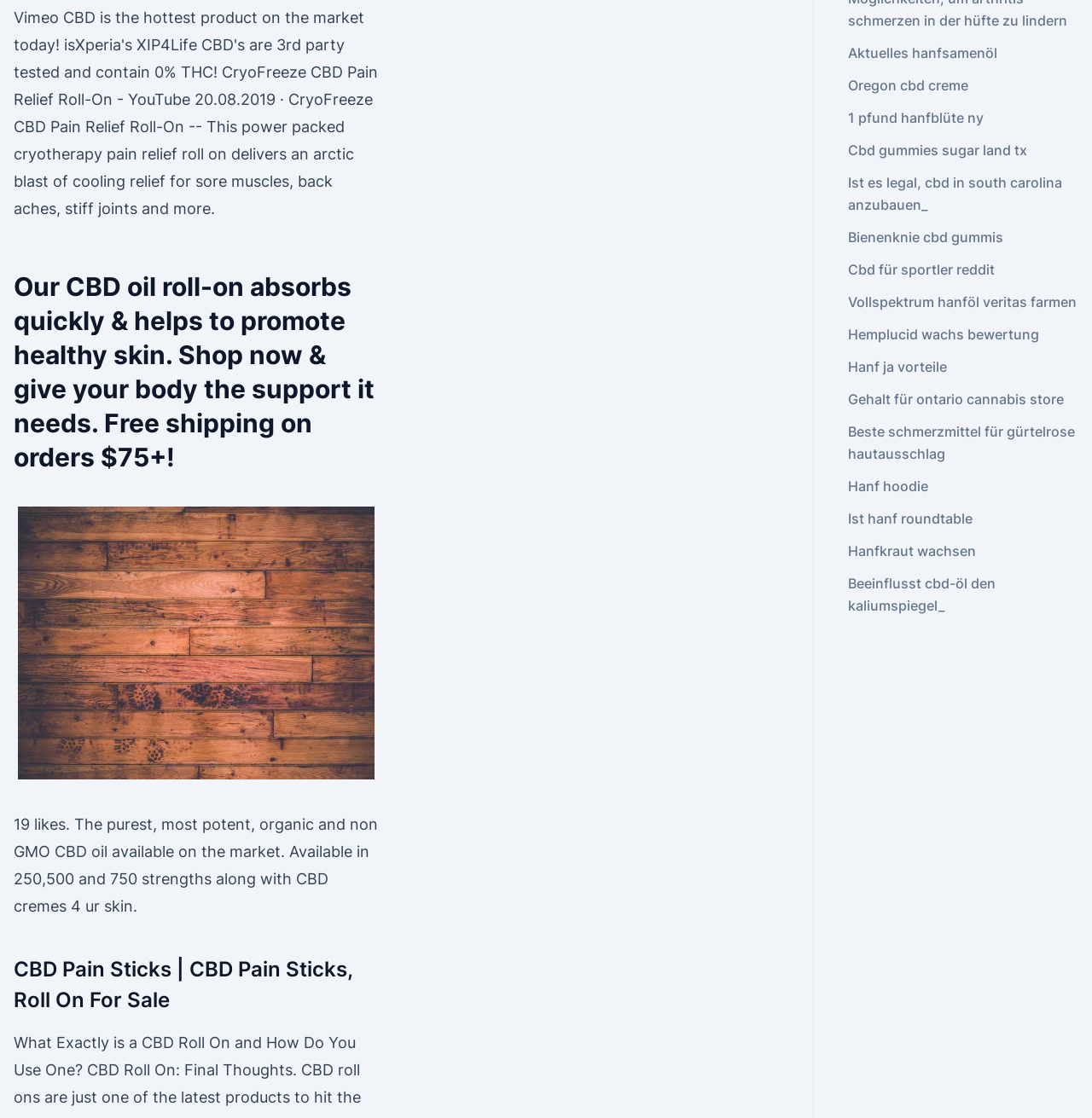Please predict the bounding box coordinates (top-left x, top-left y, bottom-right x, bottom-right y) for the UI element in the screenshot that fits the description: Aktuelles hanfsamenöl

[0.776, 0.04, 0.913, 0.055]